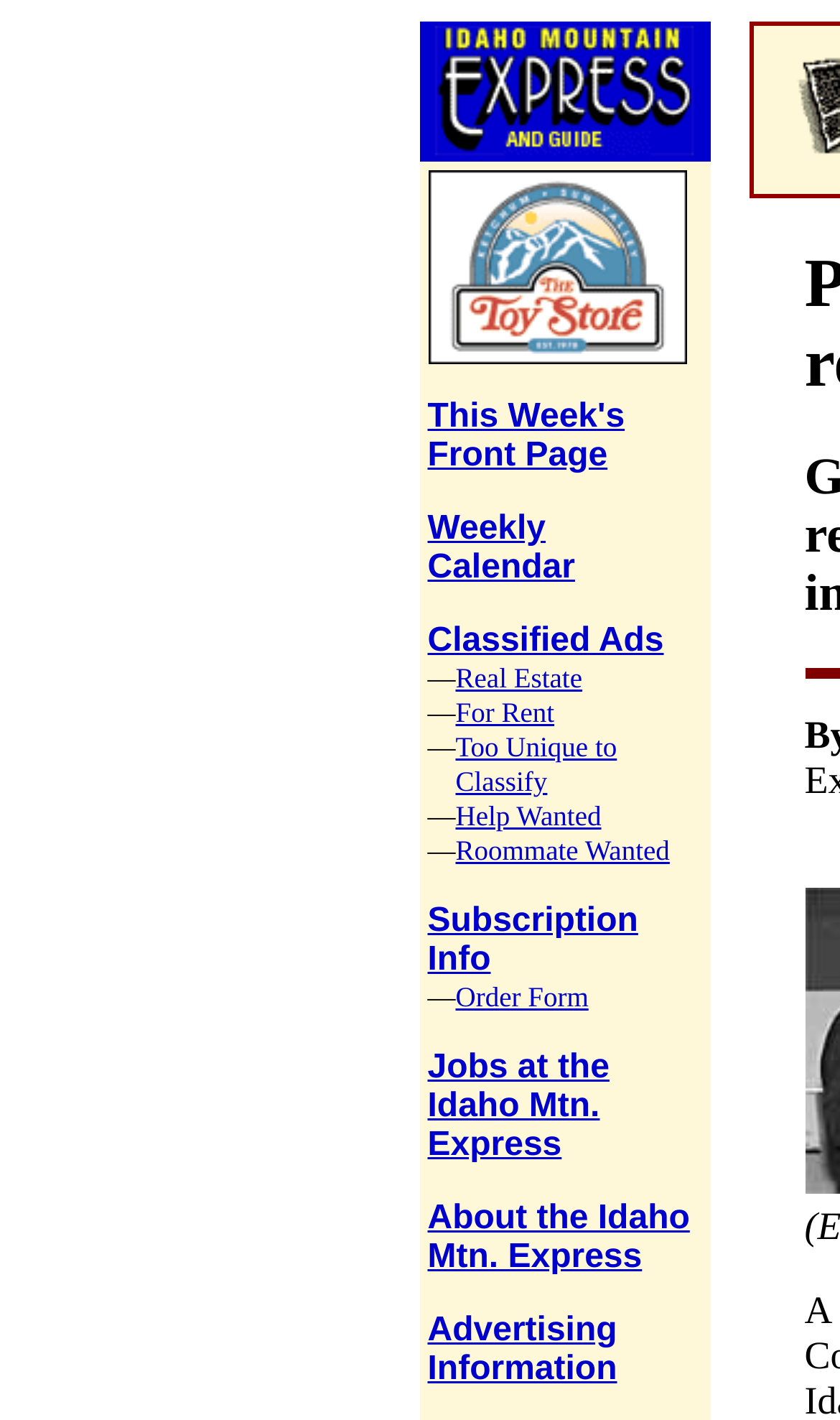Give a detailed account of the webpage.

The webpage is the Idaho Mountain Express, a weekly newspaper serving the Sun Valley, Idaho resort area communities. At the top center of the page, there is a link to the "Back to Home Page" with an accompanying image. Below this, there are several links to various sections of the newspaper, including "This Week's Front Page", "Weekly Calendar", "Classified Ads", and more. These links are arranged in a vertical column, with some separated by horizontal lines or dashes.

To the right of these links, there are additional links to specific classified ad categories, such as "Real Estate", "For Rent", and "Help Wanted". These links are also arranged vertically, with some separated by horizontal lines or dashes.

Further down the page, there are links to "Subscription Info", "Order Form", and "Jobs at the Idaho Mtn. Express". At the very bottom of the page, there are links to "About the Idaho Mtn. Express" and "Advertising Information". Overall, the page appears to be a navigation hub for the newspaper's online content.